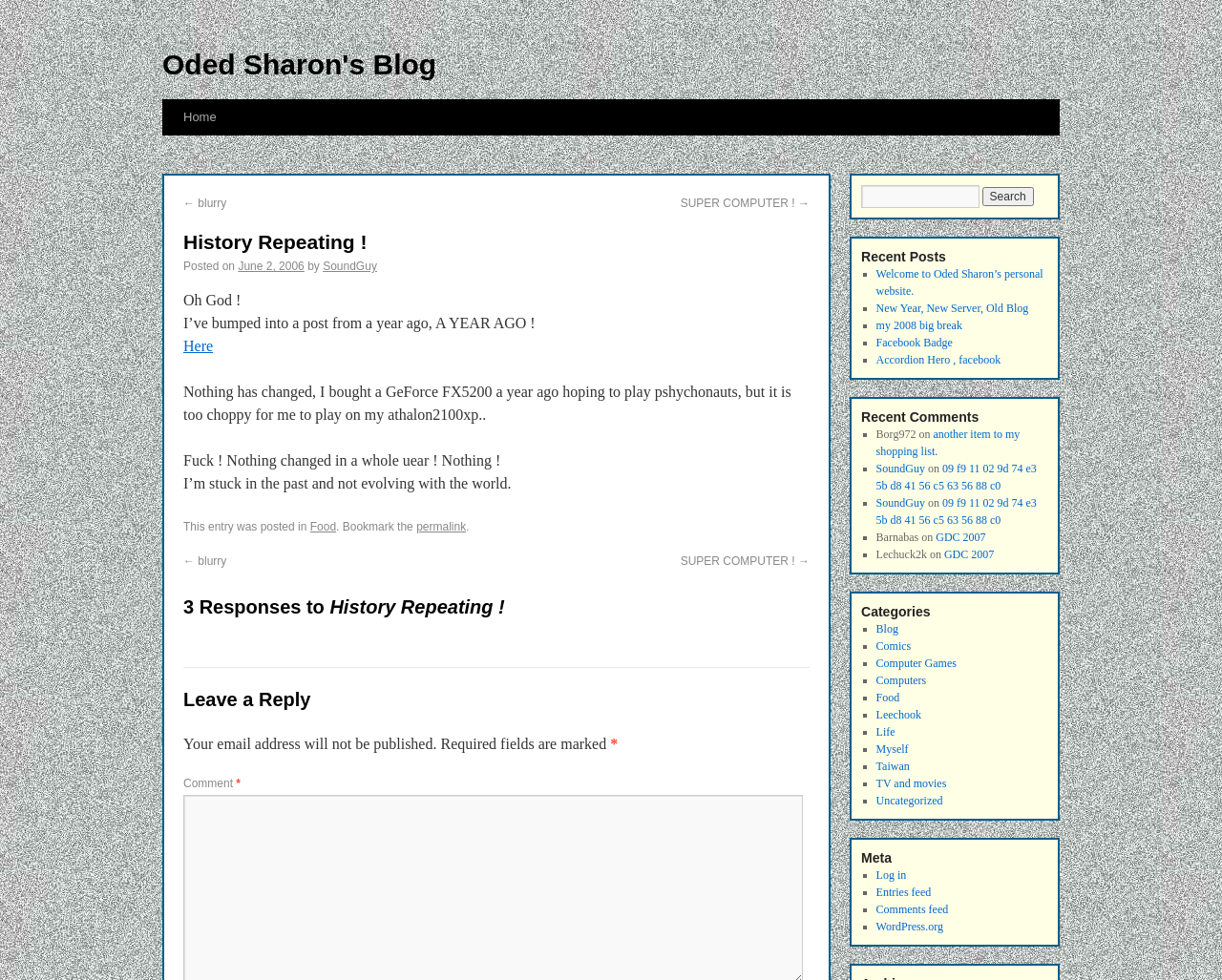What is the purpose of the textbox in the search section?
Please analyze the image and answer the question with as much detail as possible.

The purpose of the textbox in the search section can be inferred from its location and the button next to it labeled 'Search', which suggests that the textbox is used to input a search query.